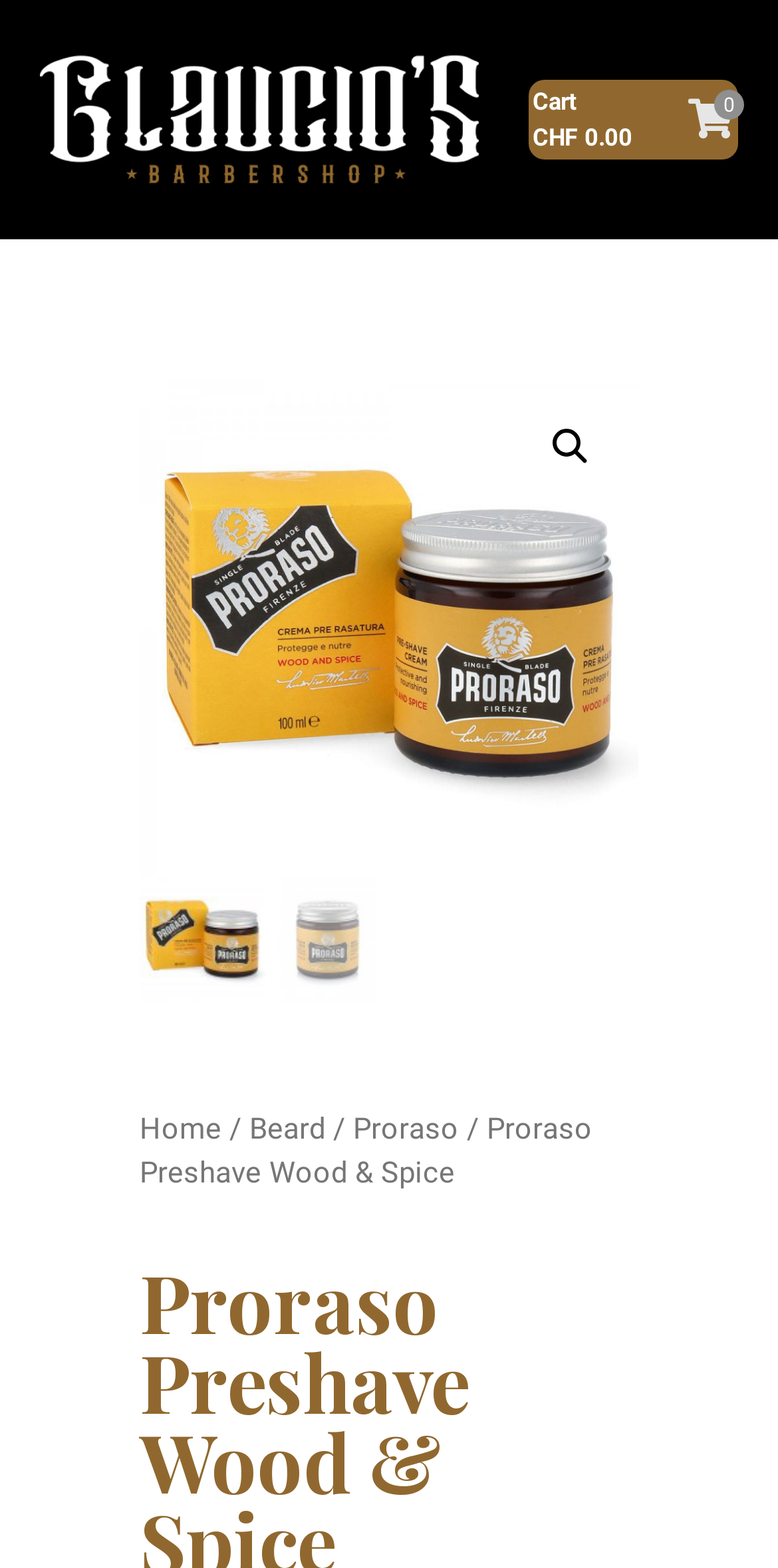Please locate and retrieve the main header text of the webpage.

Proraso Preshave Wood & Spice